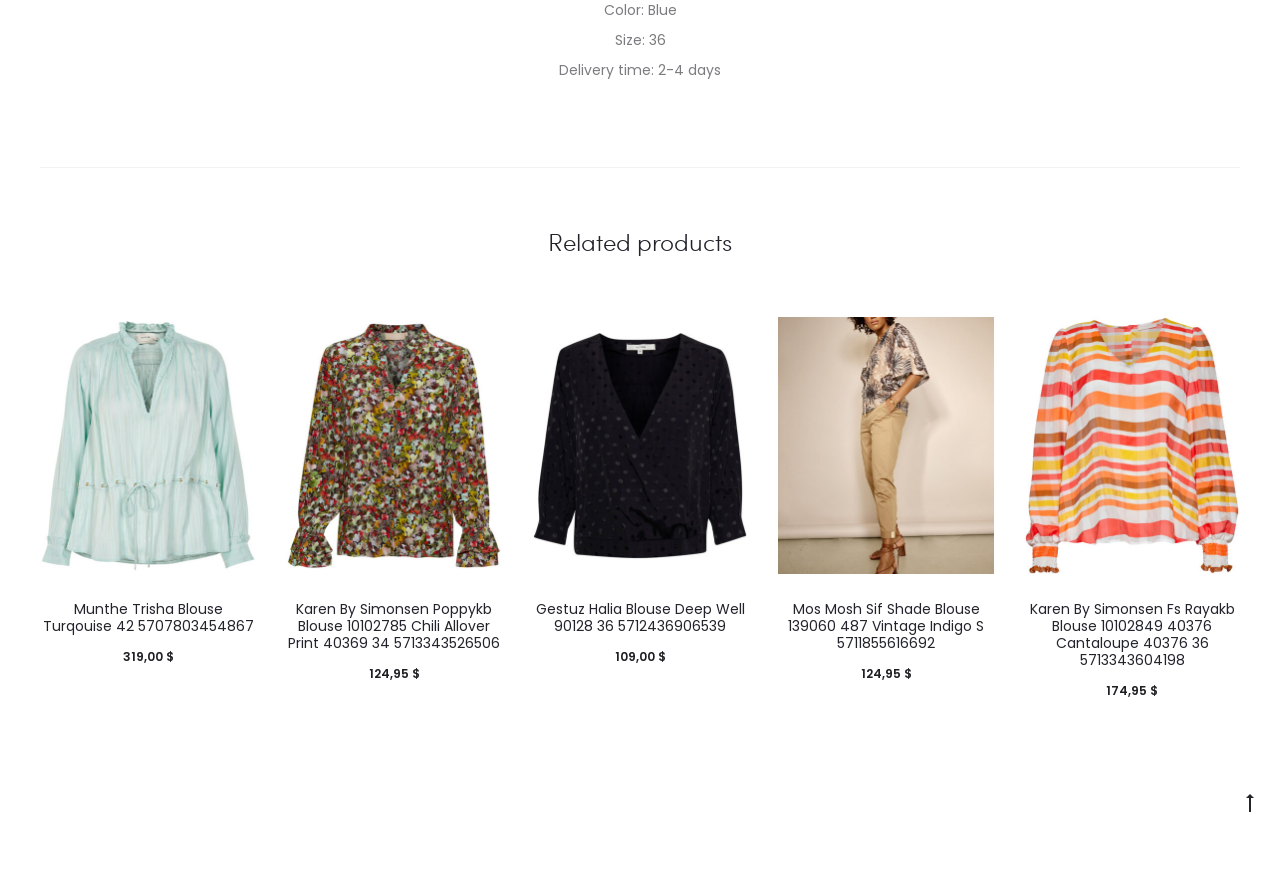Identify the bounding box coordinates for the region to click in order to carry out this instruction: "Go to top". Provide the coordinates using four float numbers between 0 and 1, formatted as [left, top, right, bottom].

[0.969, 0.904, 0.984, 0.938]